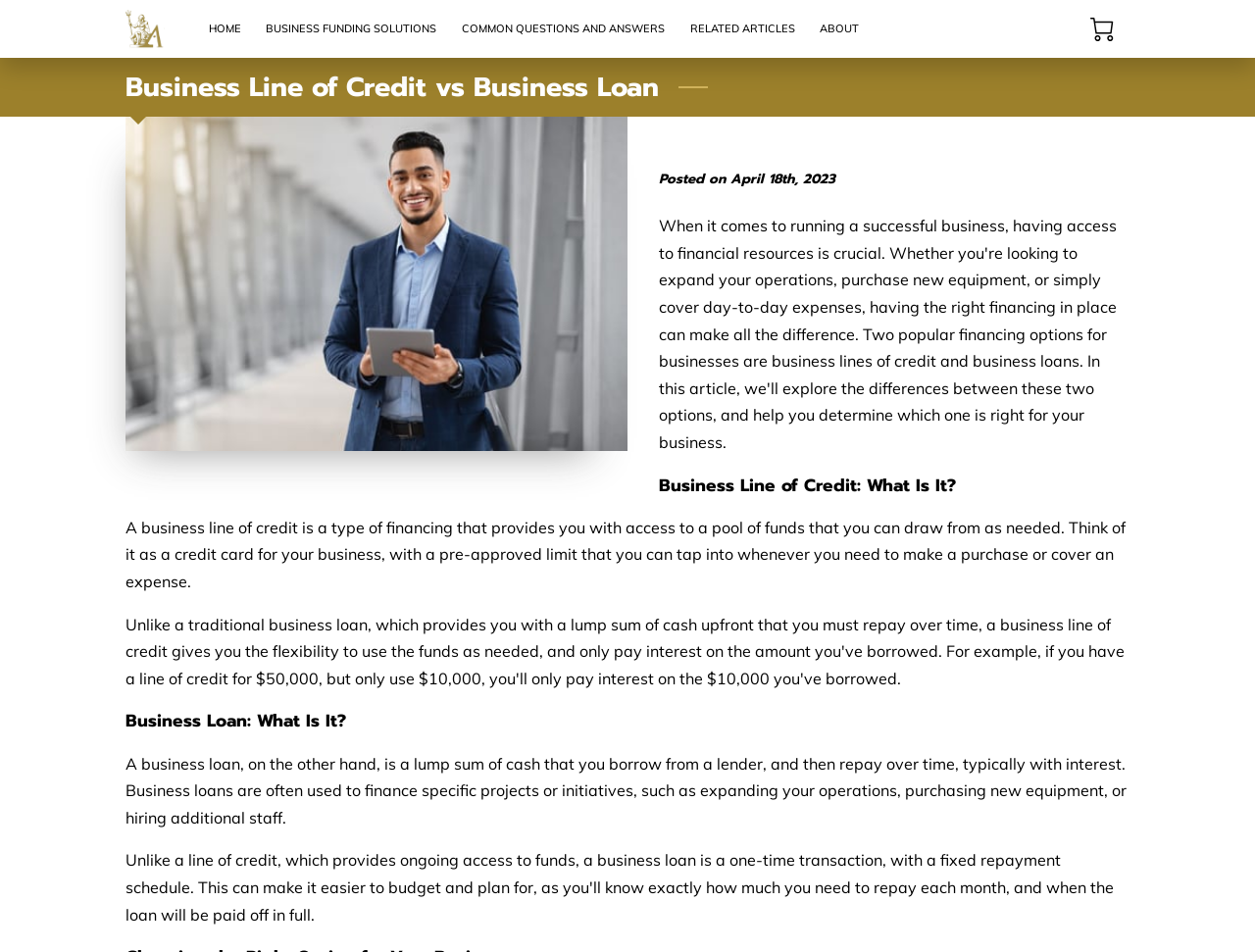Please provide a one-word or short phrase answer to the question:
What is the purpose of a business loan?

Finance specific projects